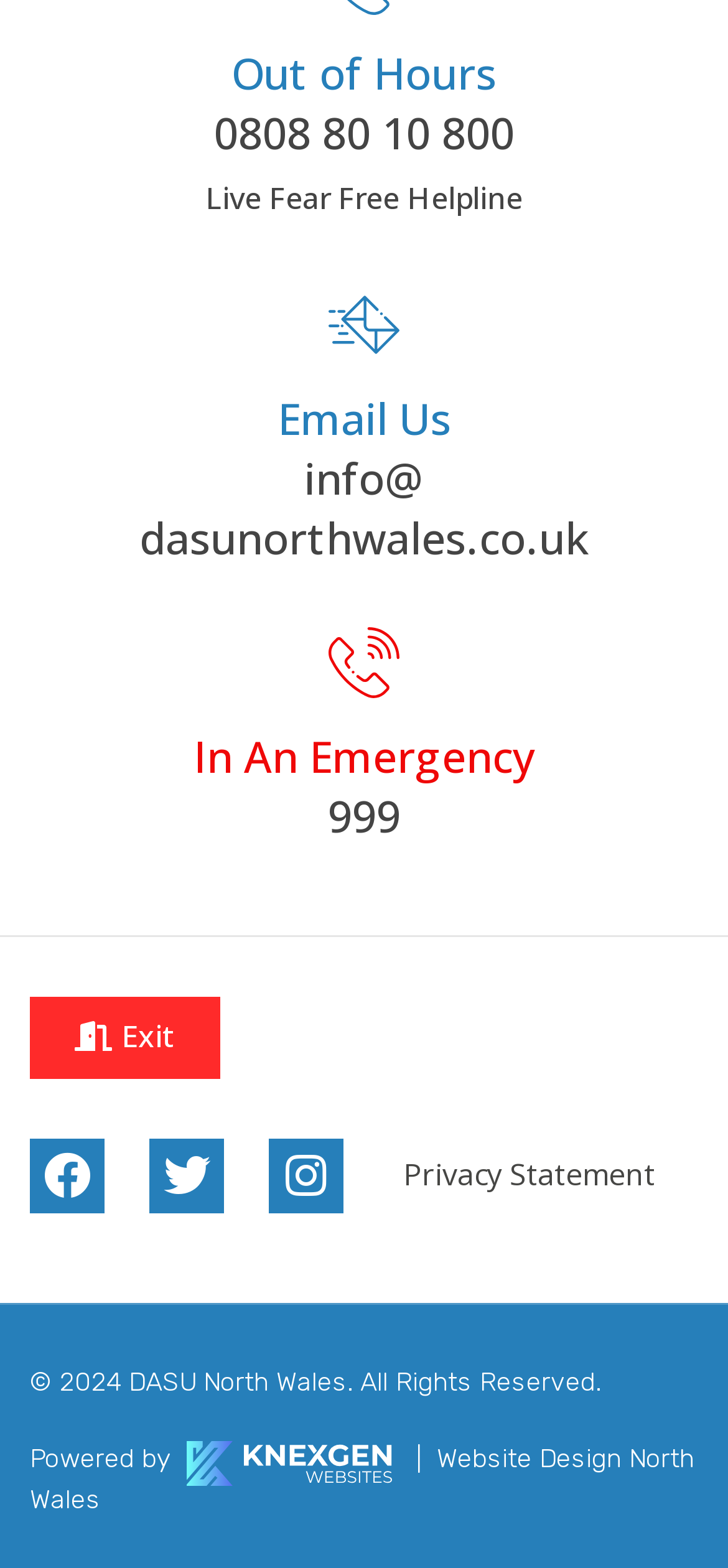What is the phone number for out of hours?
Examine the screenshot and reply with a single word or phrase.

0808 80 10 800